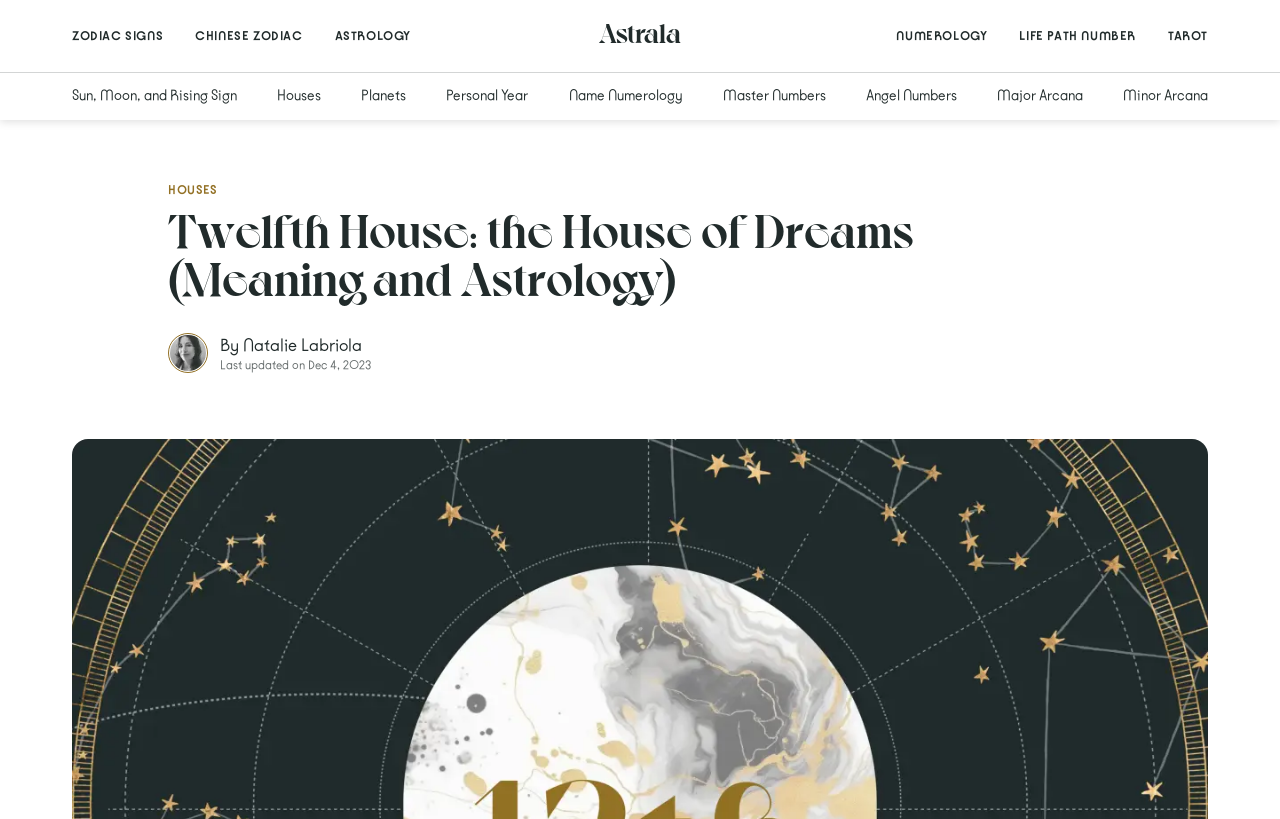How many links are there in the top navigation bar?
Refer to the image and provide a one-word or short phrase answer.

7